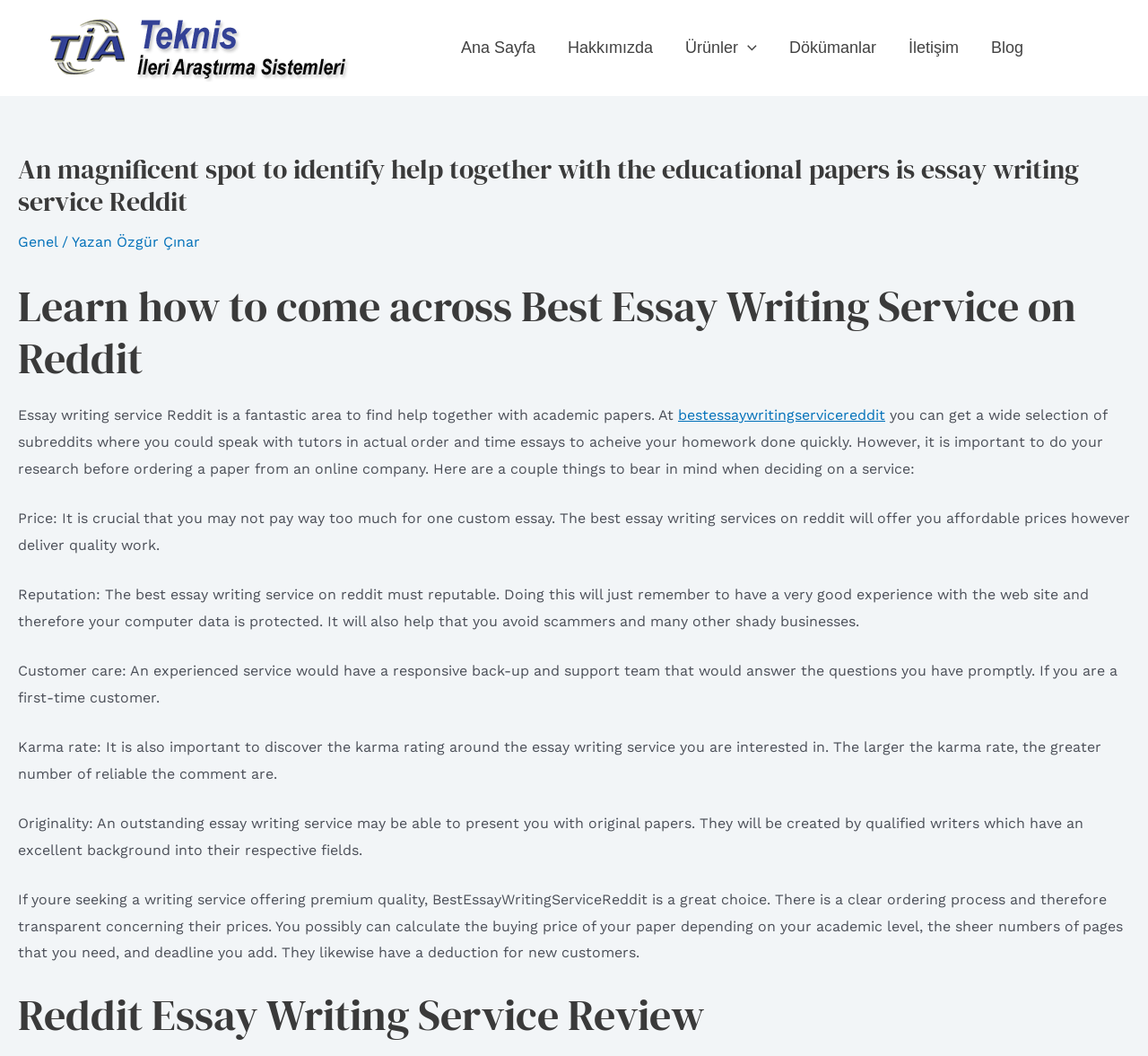Find the bounding box coordinates for the element that must be clicked to complete the instruction: "Click on the 'Blog' link". The coordinates should be four float numbers between 0 and 1, indicated as [left, top, right, bottom].

[0.849, 0.037, 0.905, 0.052]